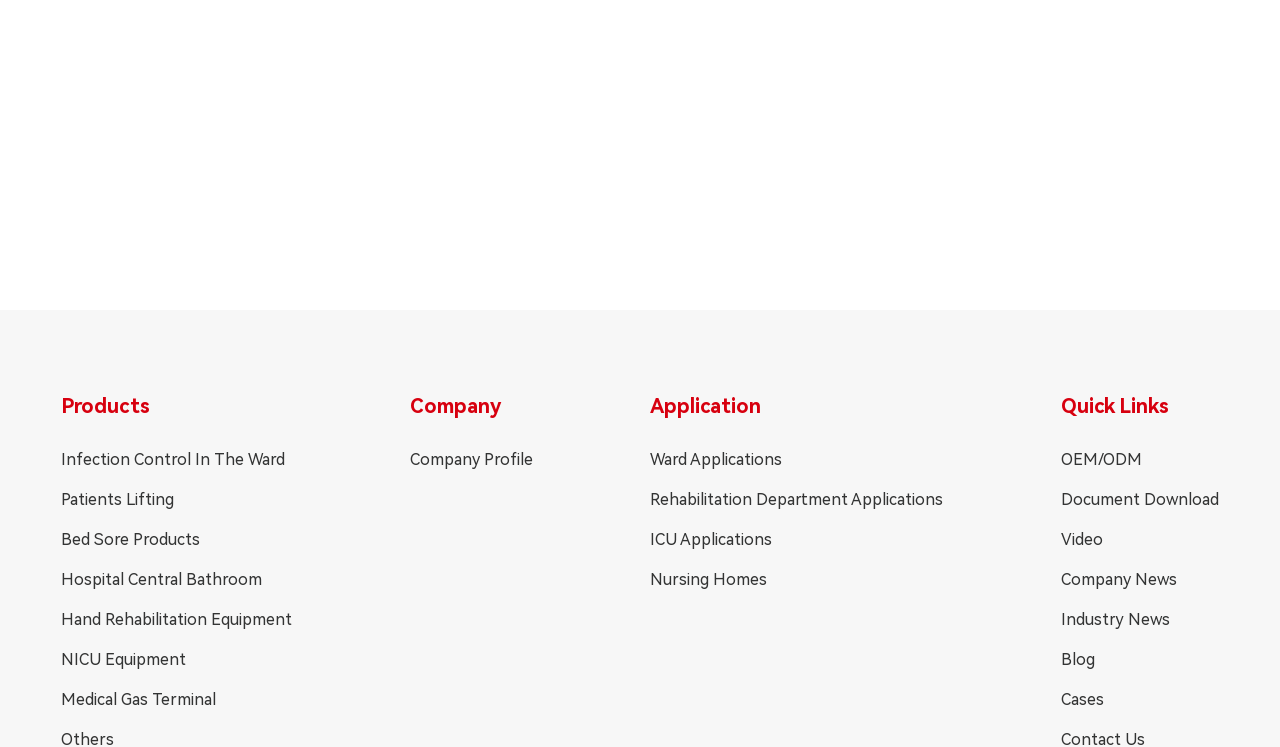Using the provided element description "Bed Sore Products", determine the bounding box coordinates of the UI element.

[0.048, 0.705, 0.228, 0.738]